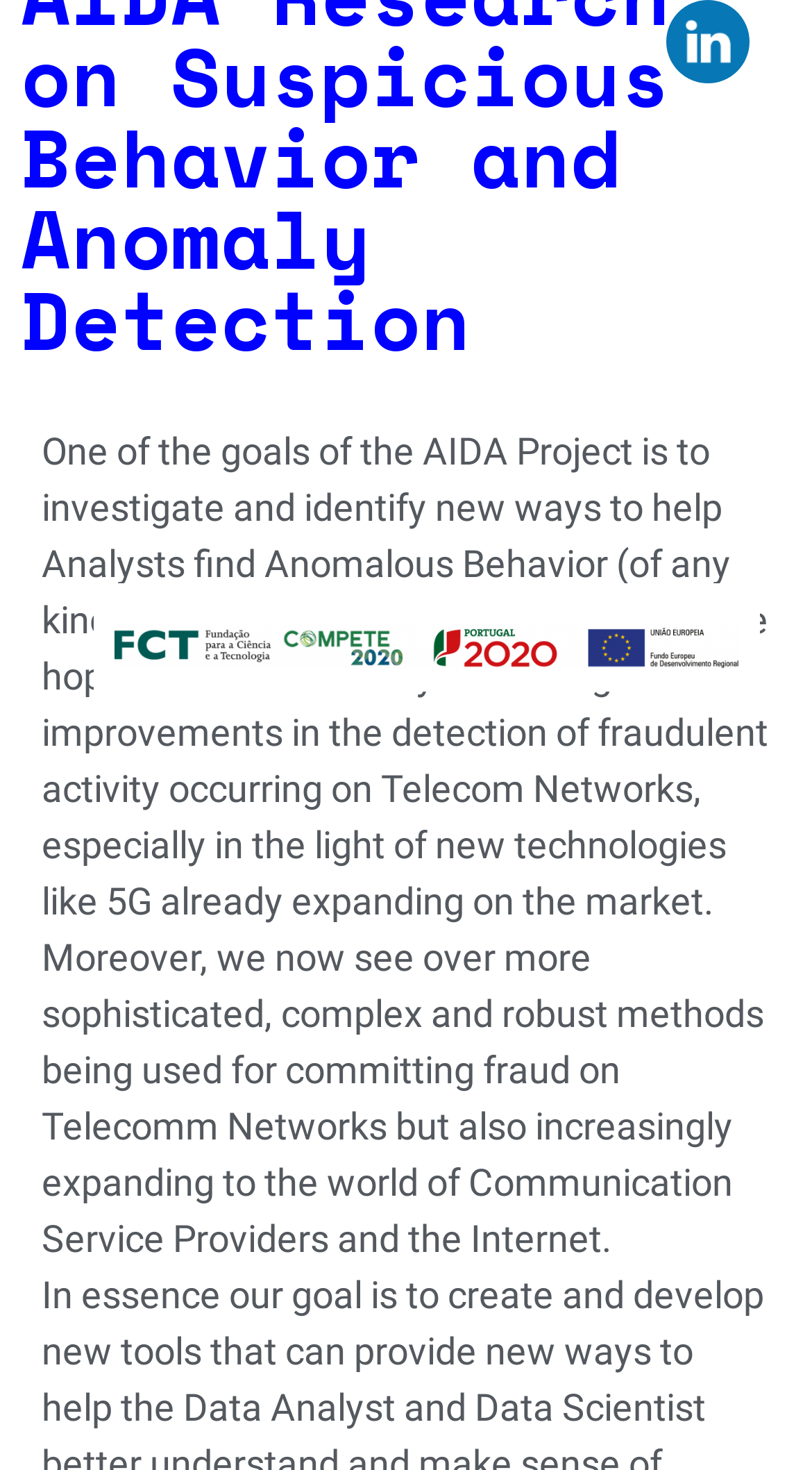Please determine the bounding box coordinates for the UI element described as: "Results and Impact".

[0.449, 0.066, 0.936, 0.116]